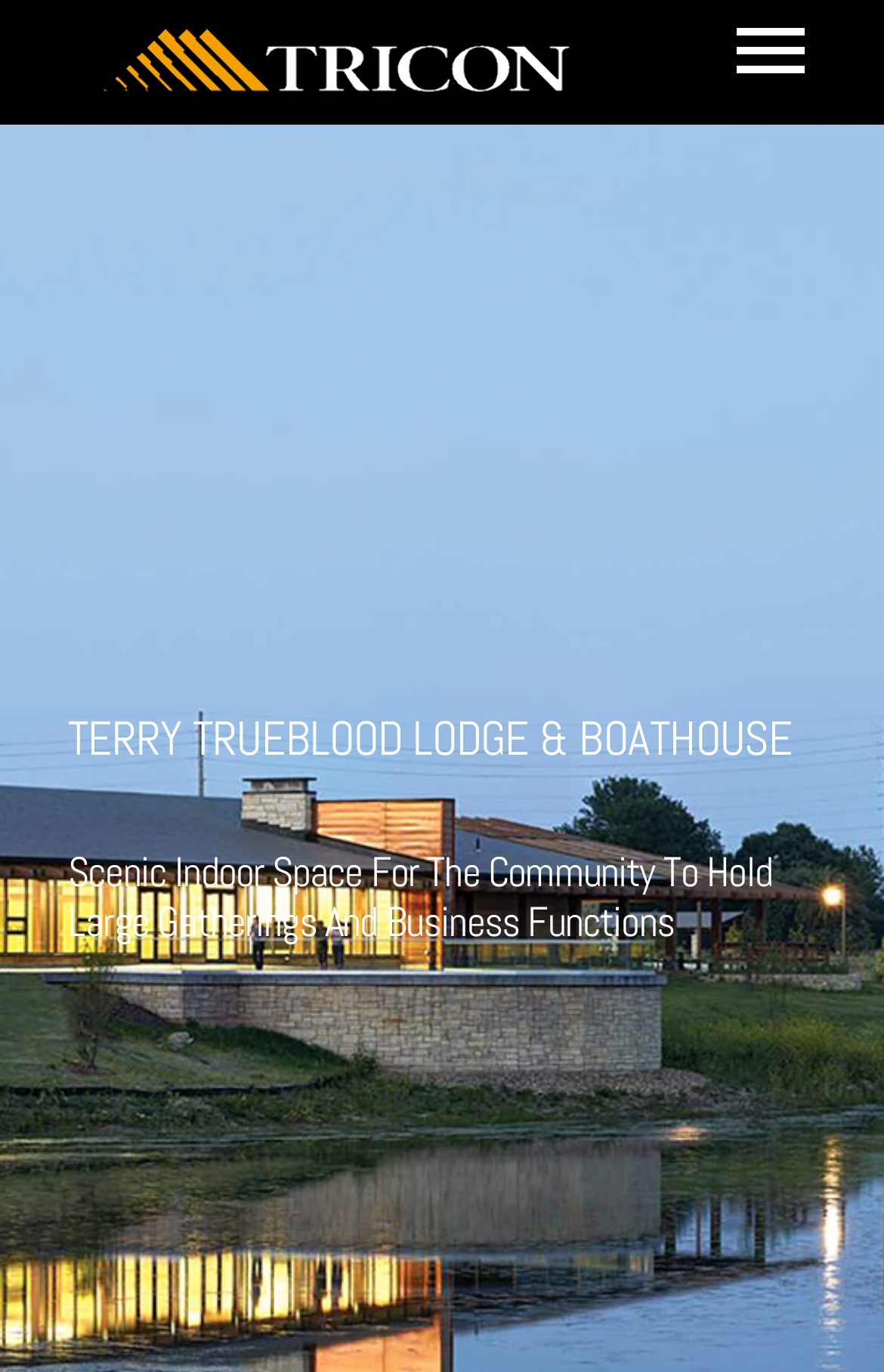Specify the bounding box coordinates of the area to click in order to follow the given instruction: "Go to the Home page."

[0.0, 0.094, 1.0, 0.201]